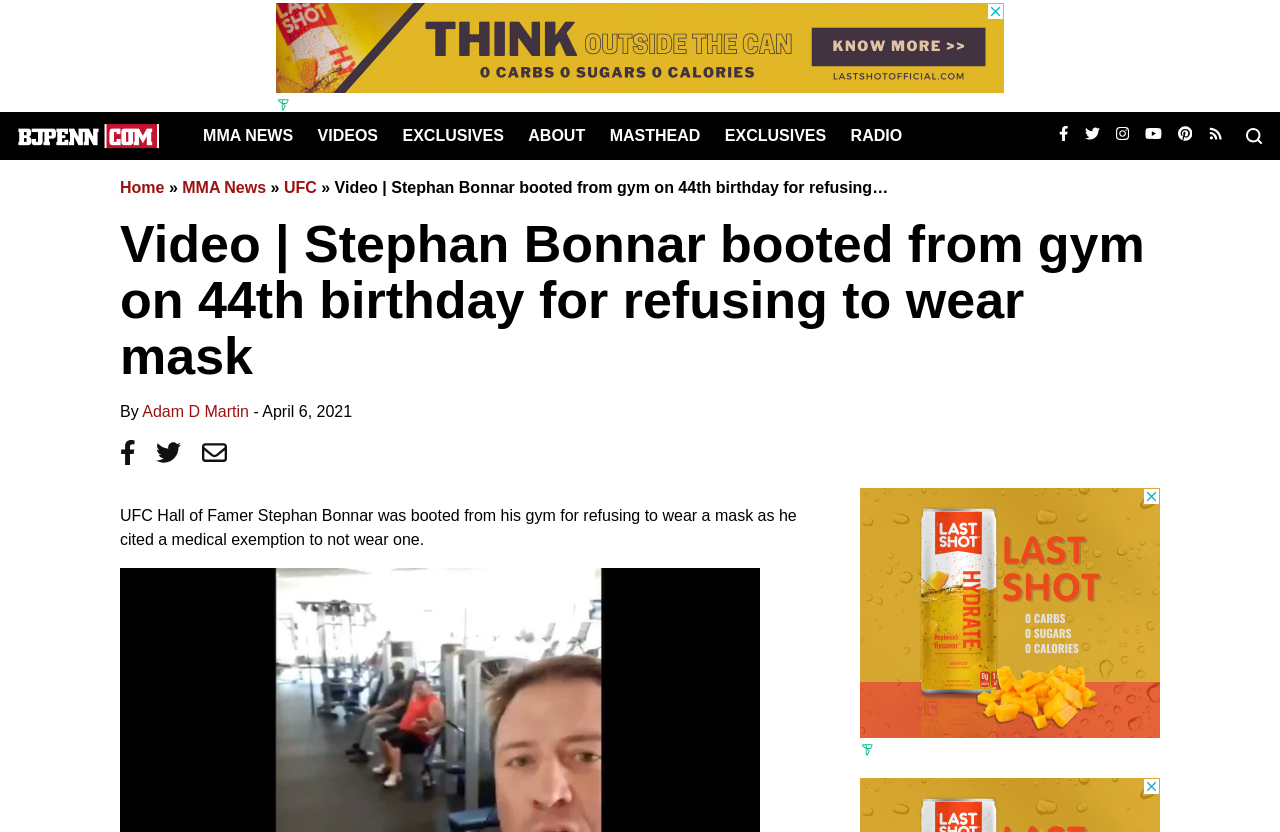Refer to the image and offer a detailed explanation in response to the question: What is the reason Stephan Bonnar cited for not wearing a mask?

I found the answer by reading the article text 'UFC Hall of Famer Stephan Bonnar was booted from his gym for refusing to wear a mask as he cited a medical exemption to not wear one.' and identifying the reason mentioned.